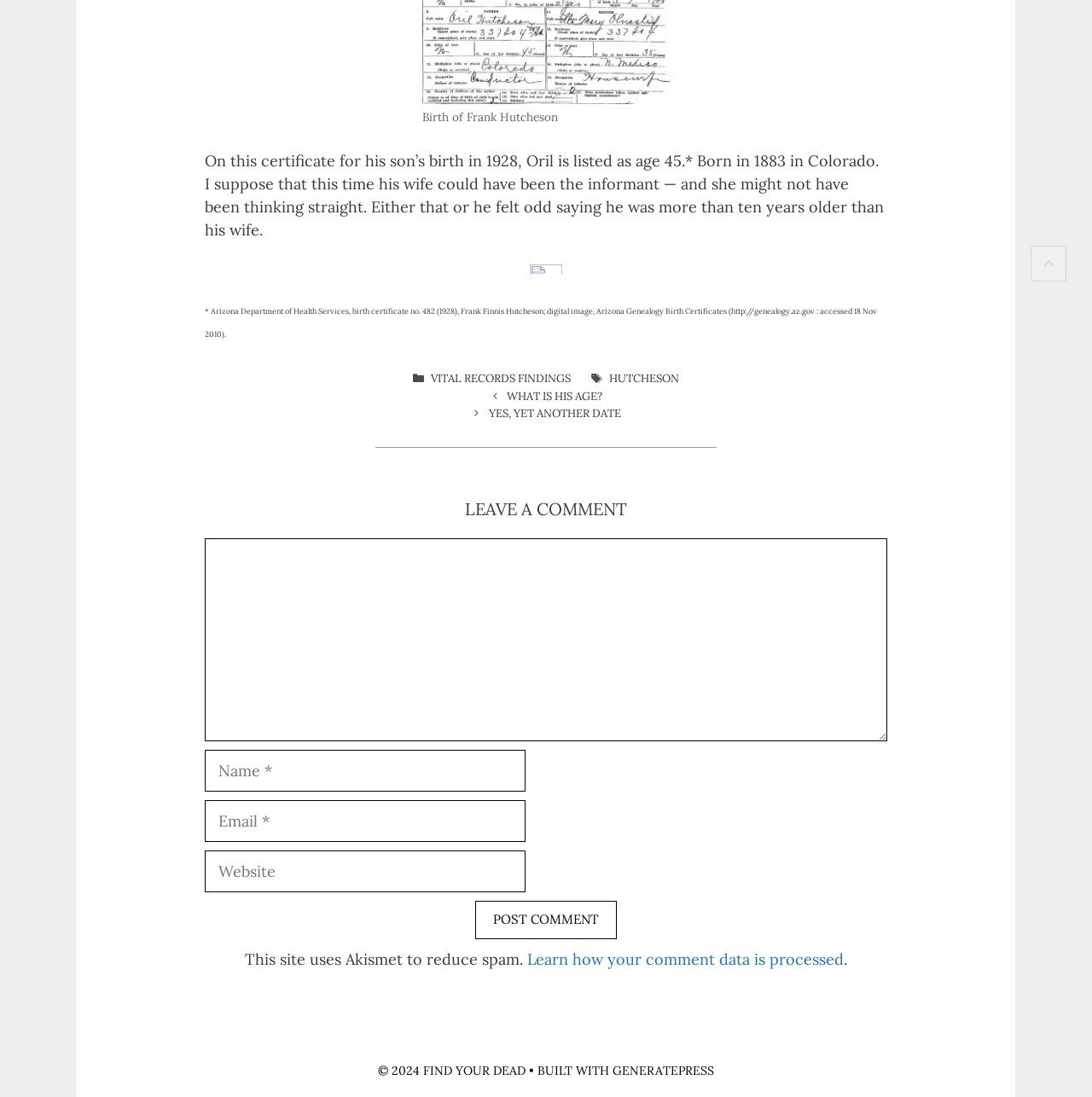Locate the bounding box coordinates of the clickable element to fulfill the following instruction: "Click the 'Post Comment' button". Provide the coordinates as four float numbers between 0 and 1 in the format [left, top, right, bottom].

[0.435, 0.821, 0.565, 0.856]